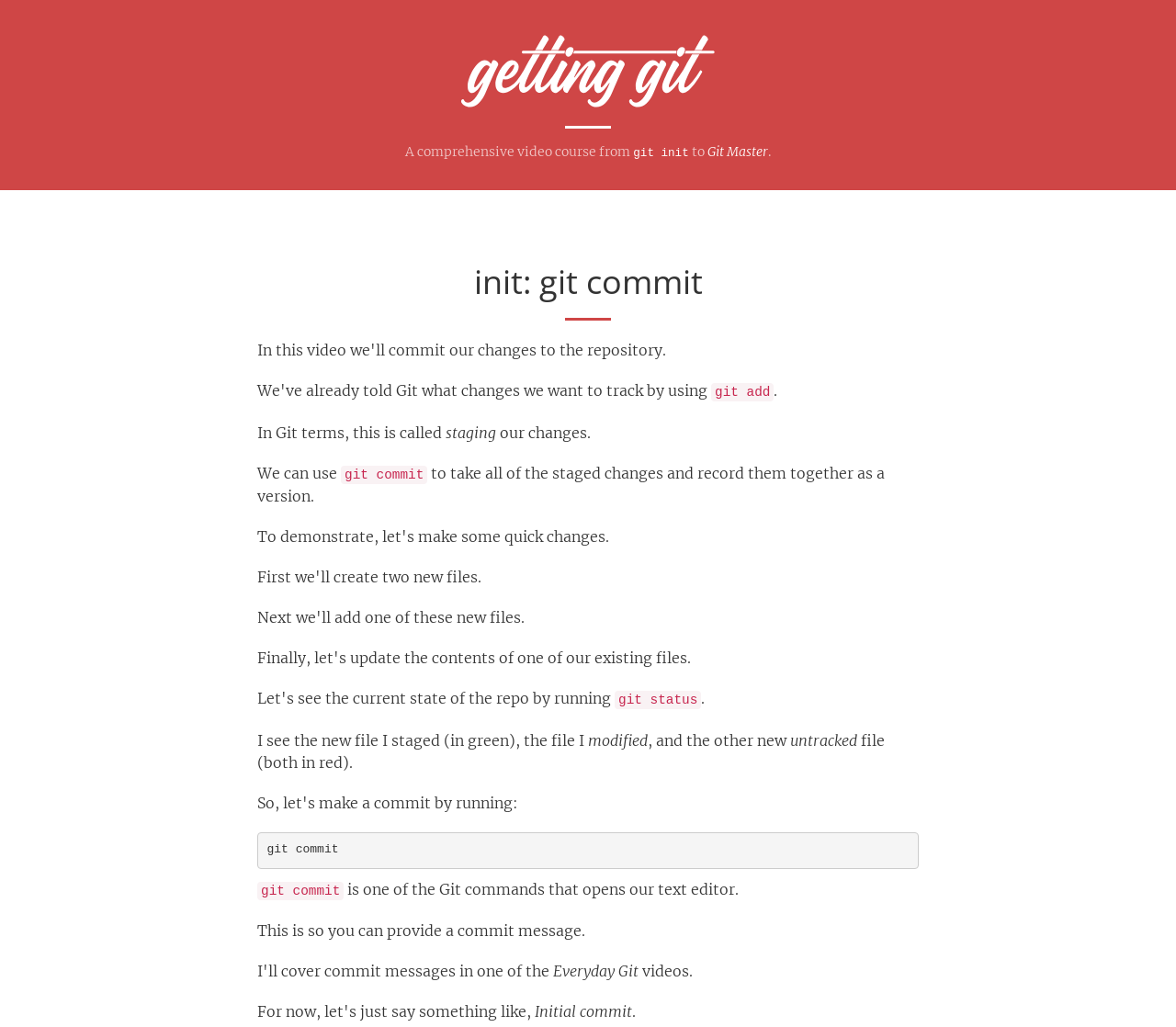Give a one-word or short phrase answer to this question: 
What is the name of the video course series?

Everyday Git